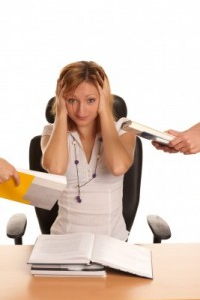What is the background of the image? Look at the image and give a one-word or short phrase answer.

Neutral